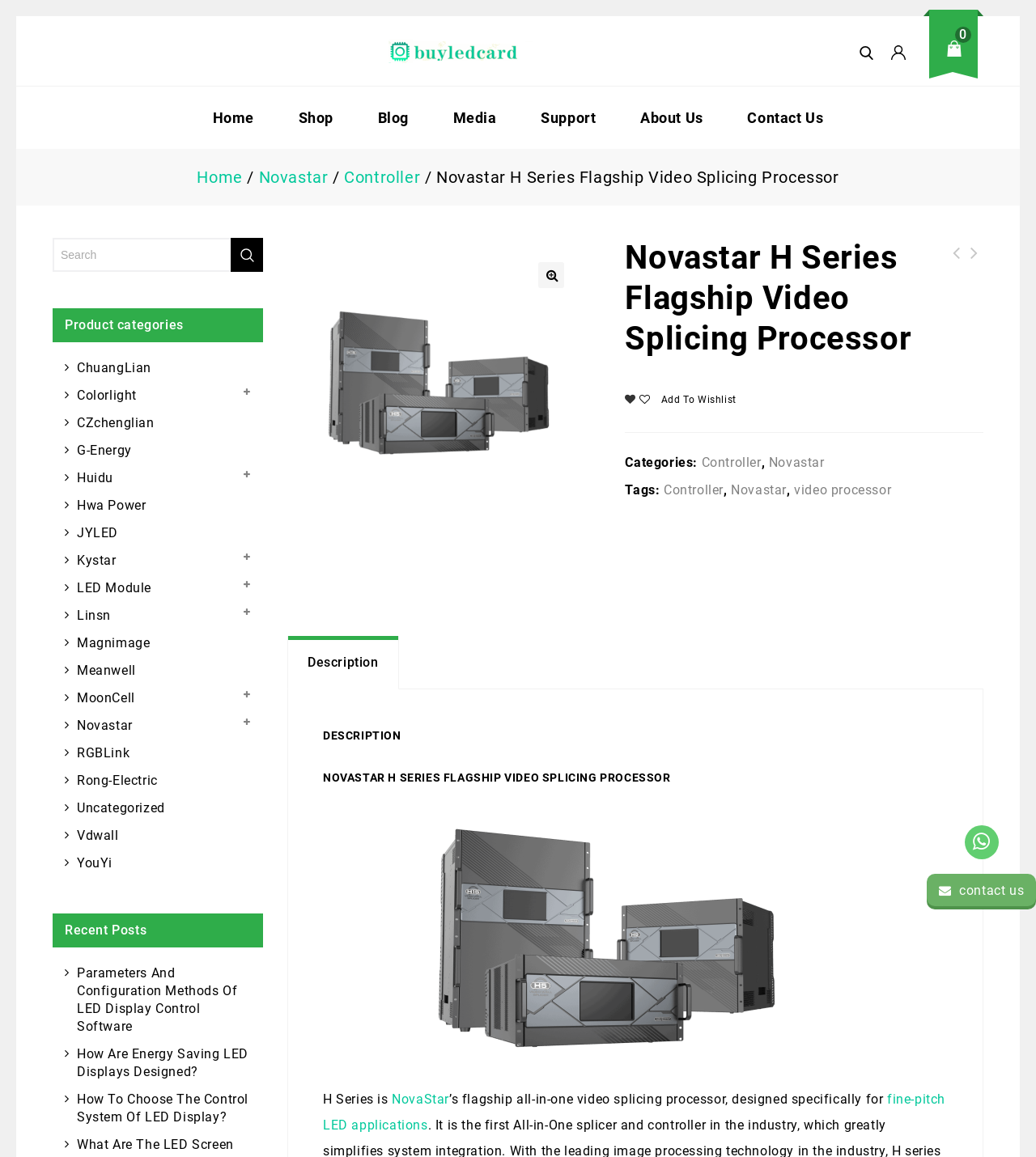What is the name of the company that manufactures the video splicing processor?
Using the image provided, answer with just one word or phrase.

NovaStar